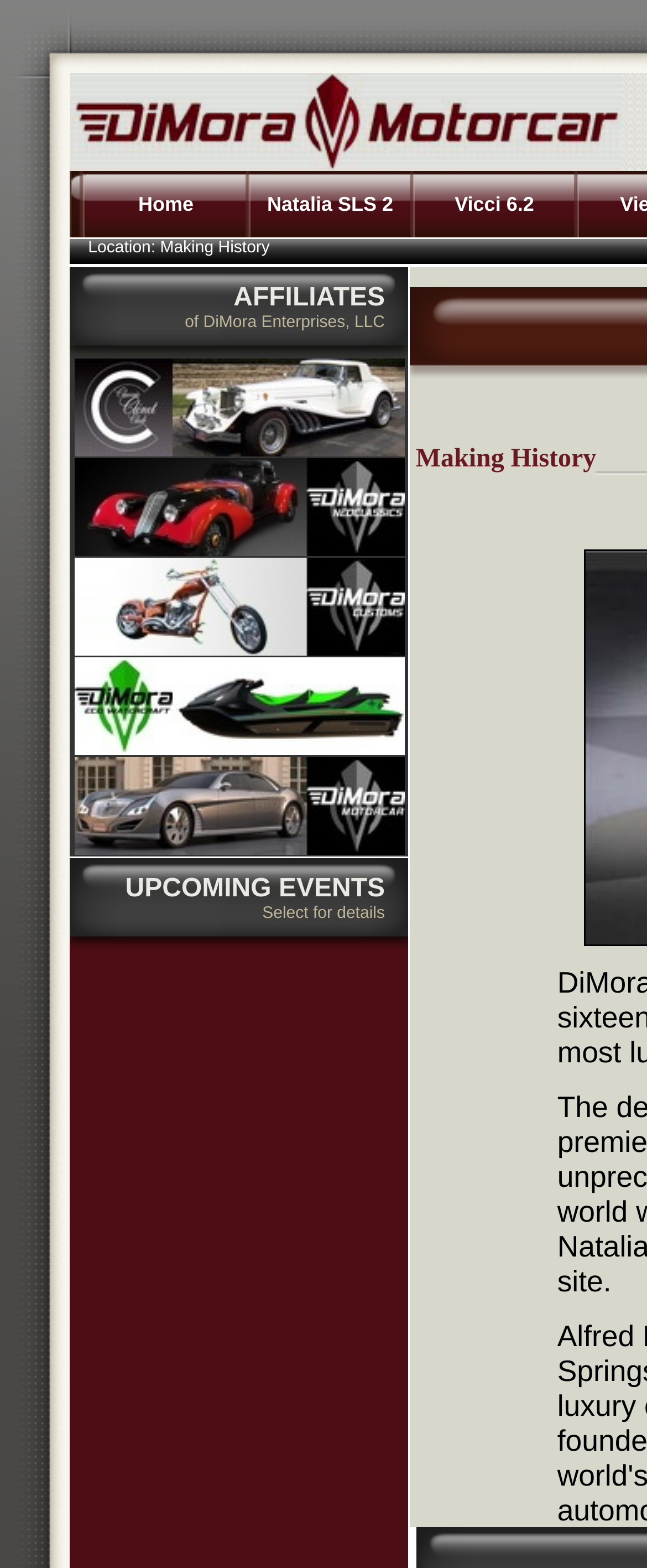What is the name of the company?
Using the image as a reference, answer with just one word or a short phrase.

DiMora Motorcar